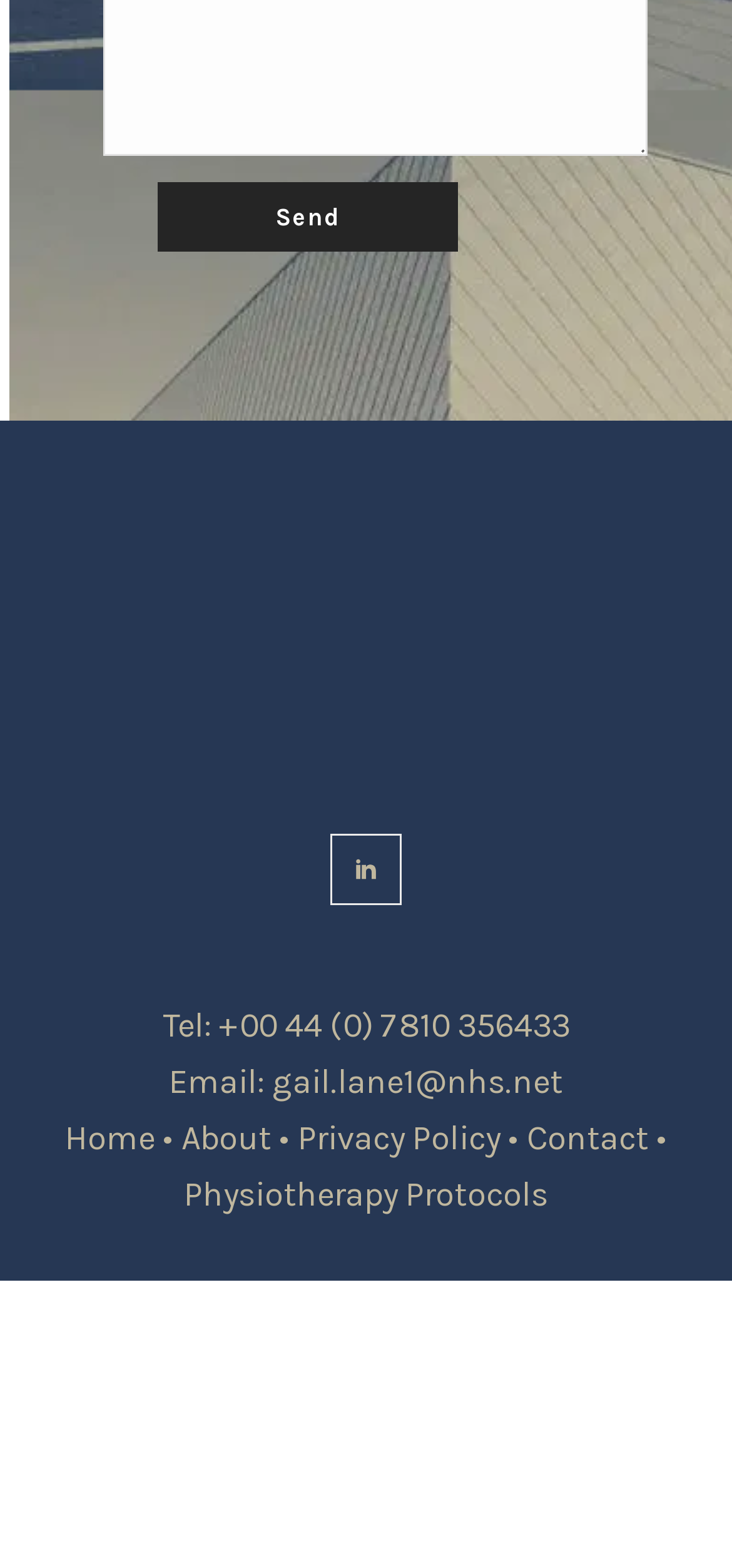Locate the bounding box coordinates of the element that needs to be clicked to carry out the instruction: "call the phone number". The coordinates should be given as four float numbers ranging from 0 to 1, i.e., [left, top, right, bottom].

[0.299, 0.641, 0.778, 0.667]